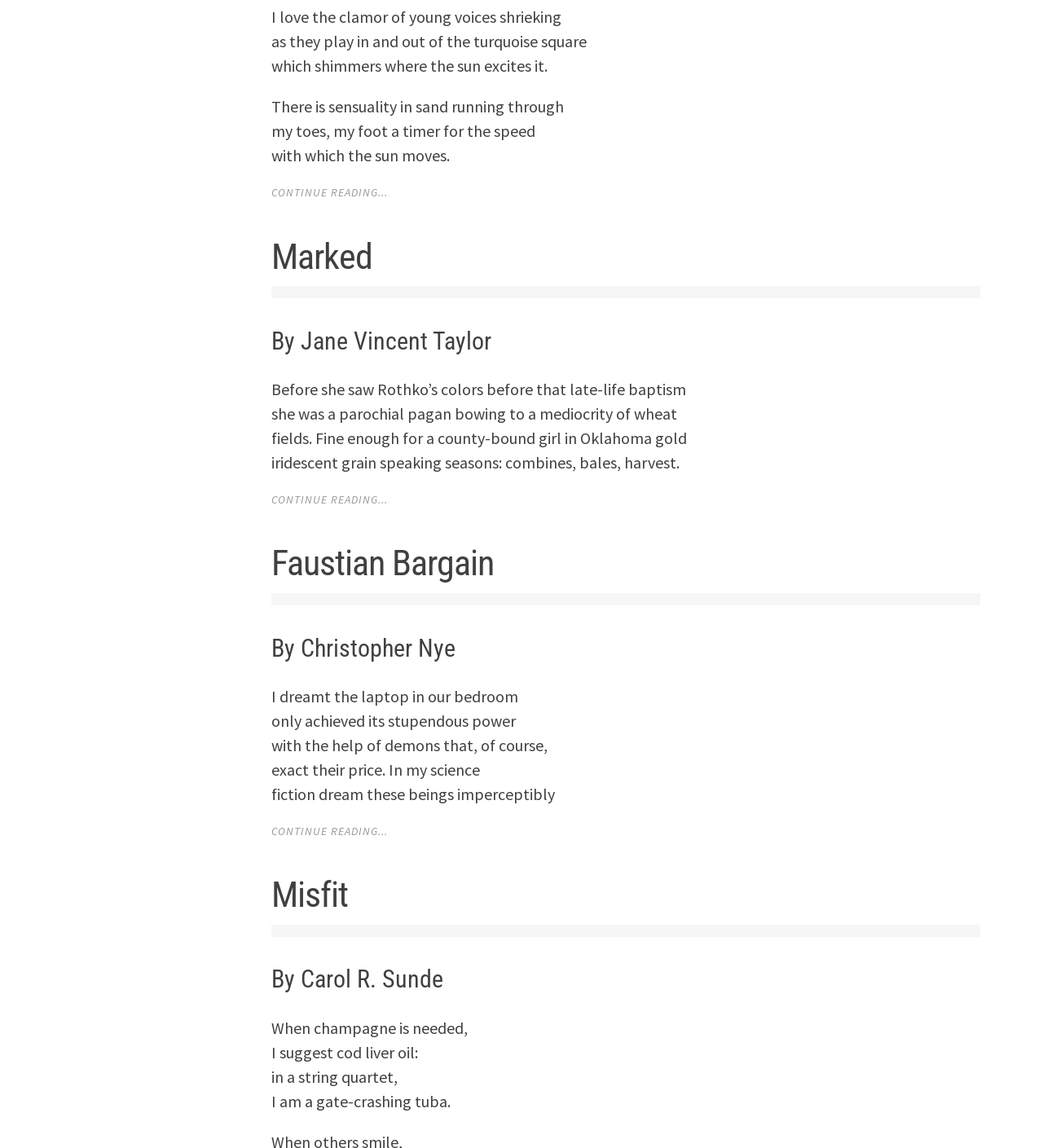Please identify the bounding box coordinates of the element's region that should be clicked to execute the following instruction: "Click on the link 'The Littoral Zone'". The bounding box coordinates must be four float numbers between 0 and 1, i.e., [left, top, right, bottom].

[0.02, 0.003, 0.115, 0.017]